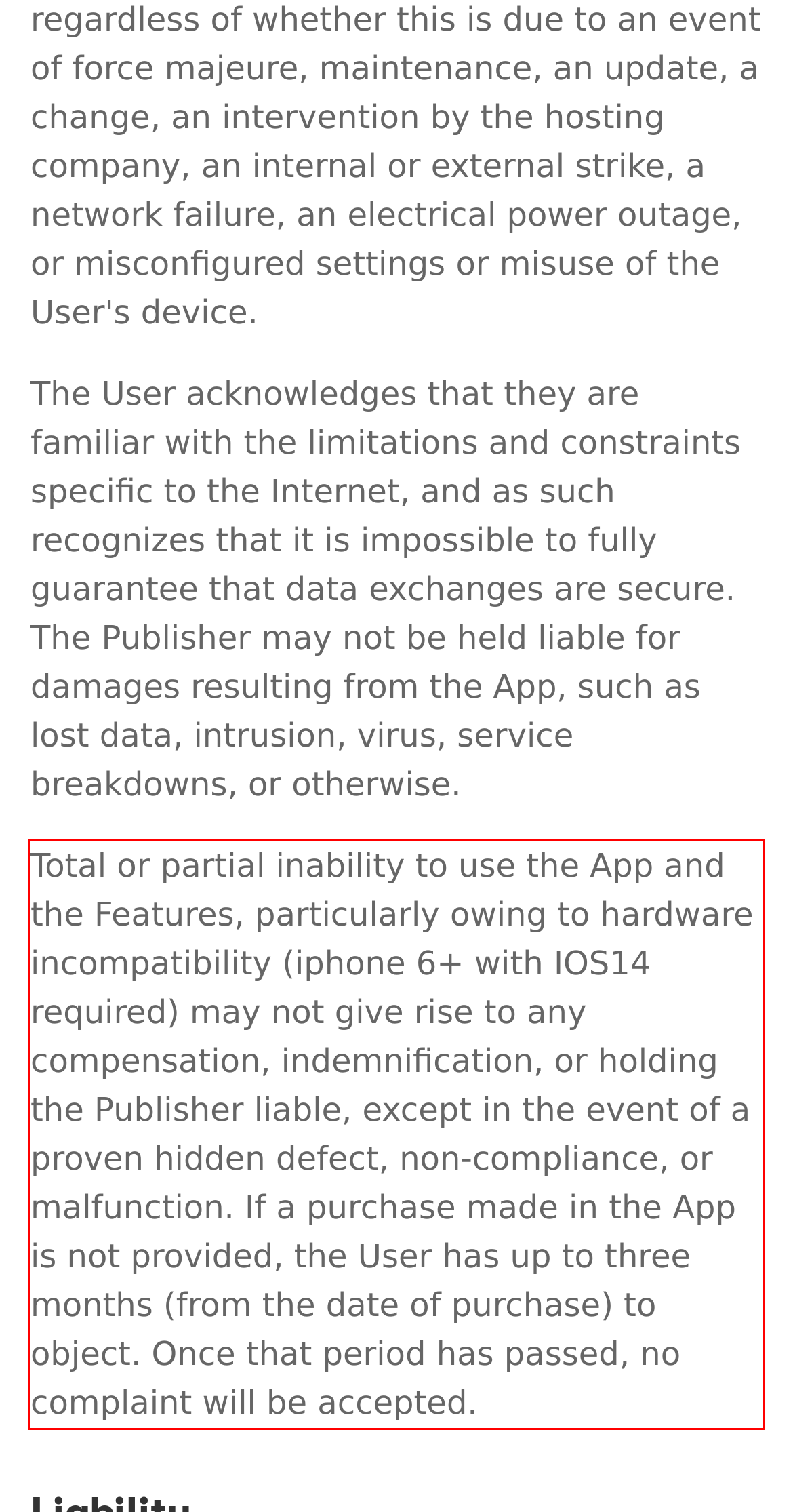Please perform OCR on the text content within the red bounding box that is highlighted in the provided webpage screenshot.

Total or partial inability to use the App and the Features, particularly owing to hardware incompatibility (iphone 6+ with IOS14 required) may not give rise to any compensation, indemnification, or holding the Publisher liable, except in the event of a proven hidden defect, non-compliance, or malfunction. If a purchase made in the App is not provided, the User has up to three months (from the date of purchase) to object. Once that period has passed, no complaint will be accepted.